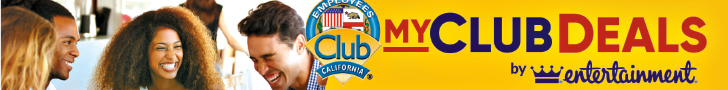What is the purpose of the 'My Club Deals' program?
Based on the screenshot, respond with a single word or phrase.

To offer exclusive deals to club members